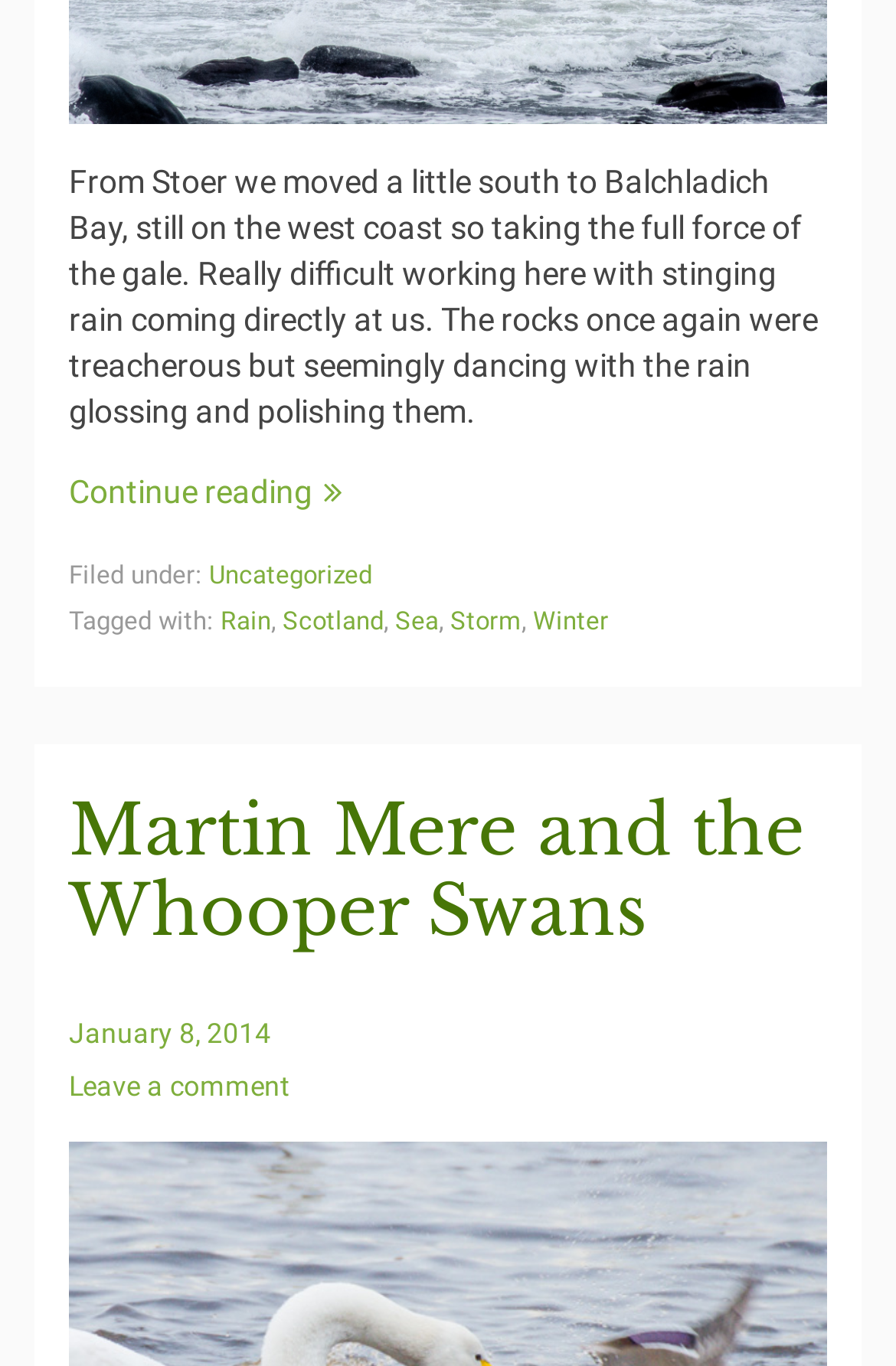Locate the bounding box coordinates of the clickable part needed for the task: "Explore posts tagged with Rain".

[0.246, 0.444, 0.303, 0.466]